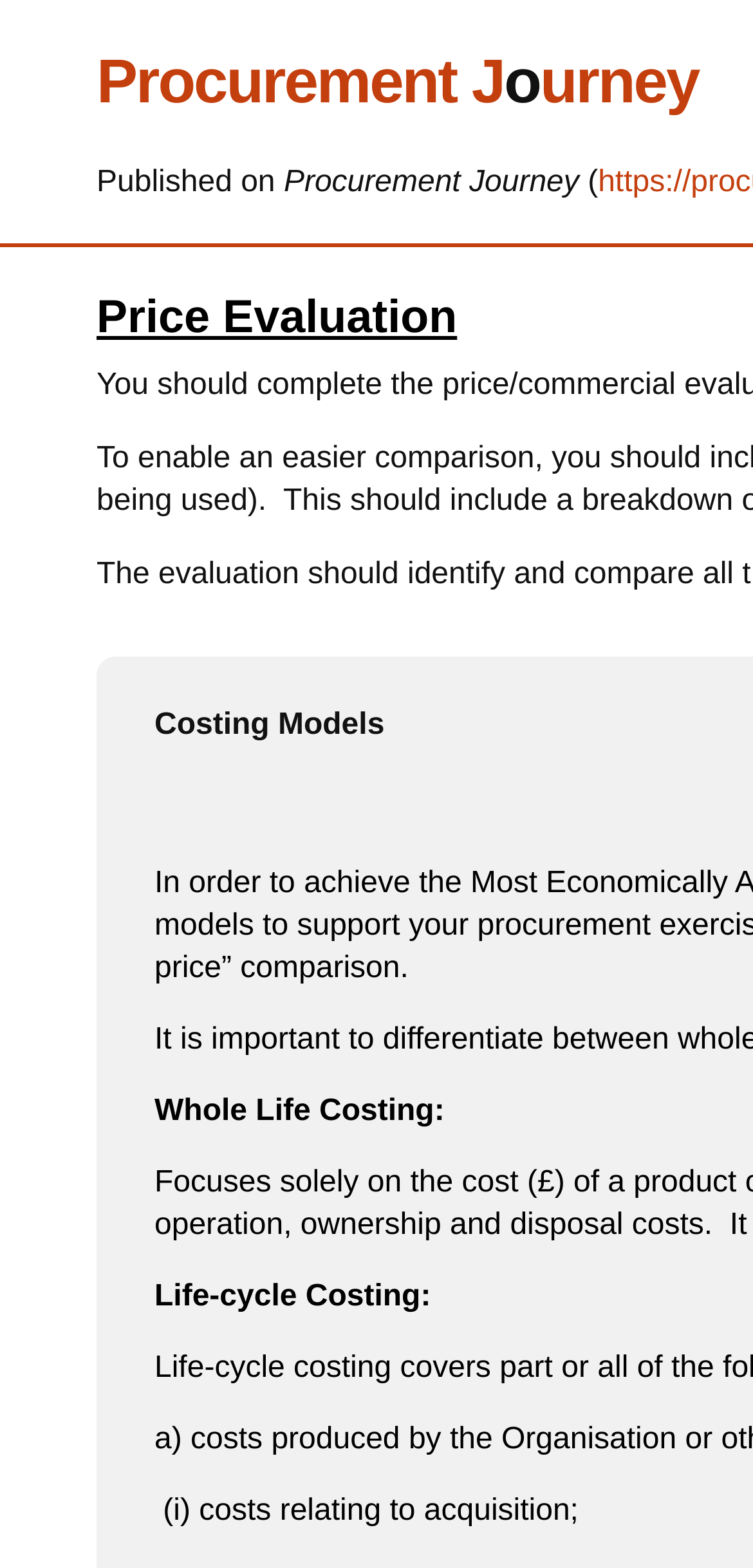What is the purpose of the published date? Based on the image, give a response in one word or a short phrase.

To show when the content was published